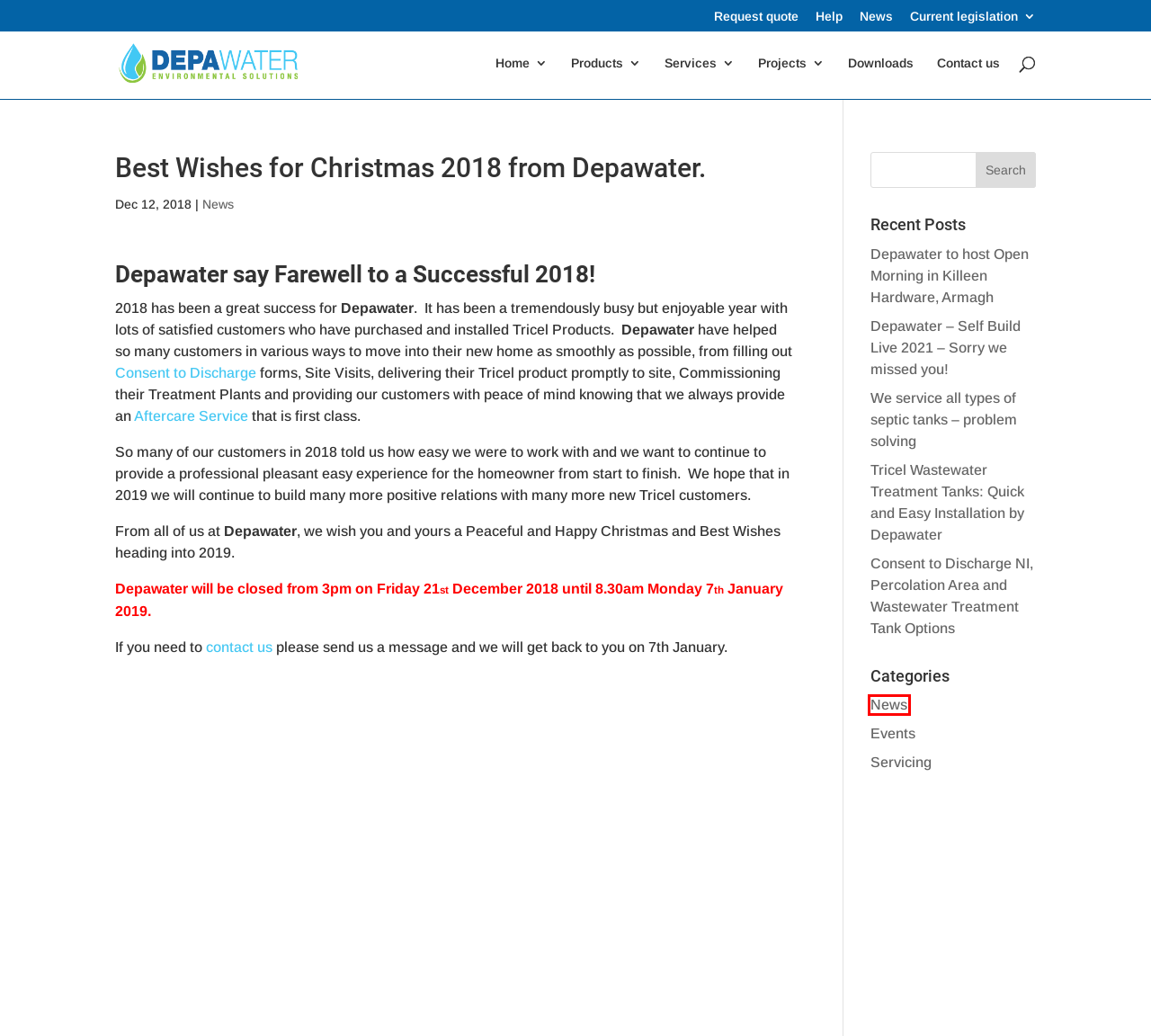You have a screenshot showing a webpage with a red bounding box highlighting an element. Choose the webpage description that best fits the new webpage after clicking the highlighted element. The descriptions are:
A. Tricel Wastewater Treatment Tanks: Quick and Easy Installation
B. Environmental legislation Northern Ireland - What you need to know
C. News Archives - Depawater.co.uk
D. Wastewater Treatment Systems in Northern Ireland by Depawater
E. News from Depawater - Wastewater Treatment Solutions in NI.
F. Sewage Treatment Projects Northern Ireland. Tricel & Depawater
G. Wastewater Treatment Systems Northern Ireland - Request a Quote
H. Help & FAQ - Septic tanks & Sewage Treatment plants - Northern Ireland

C